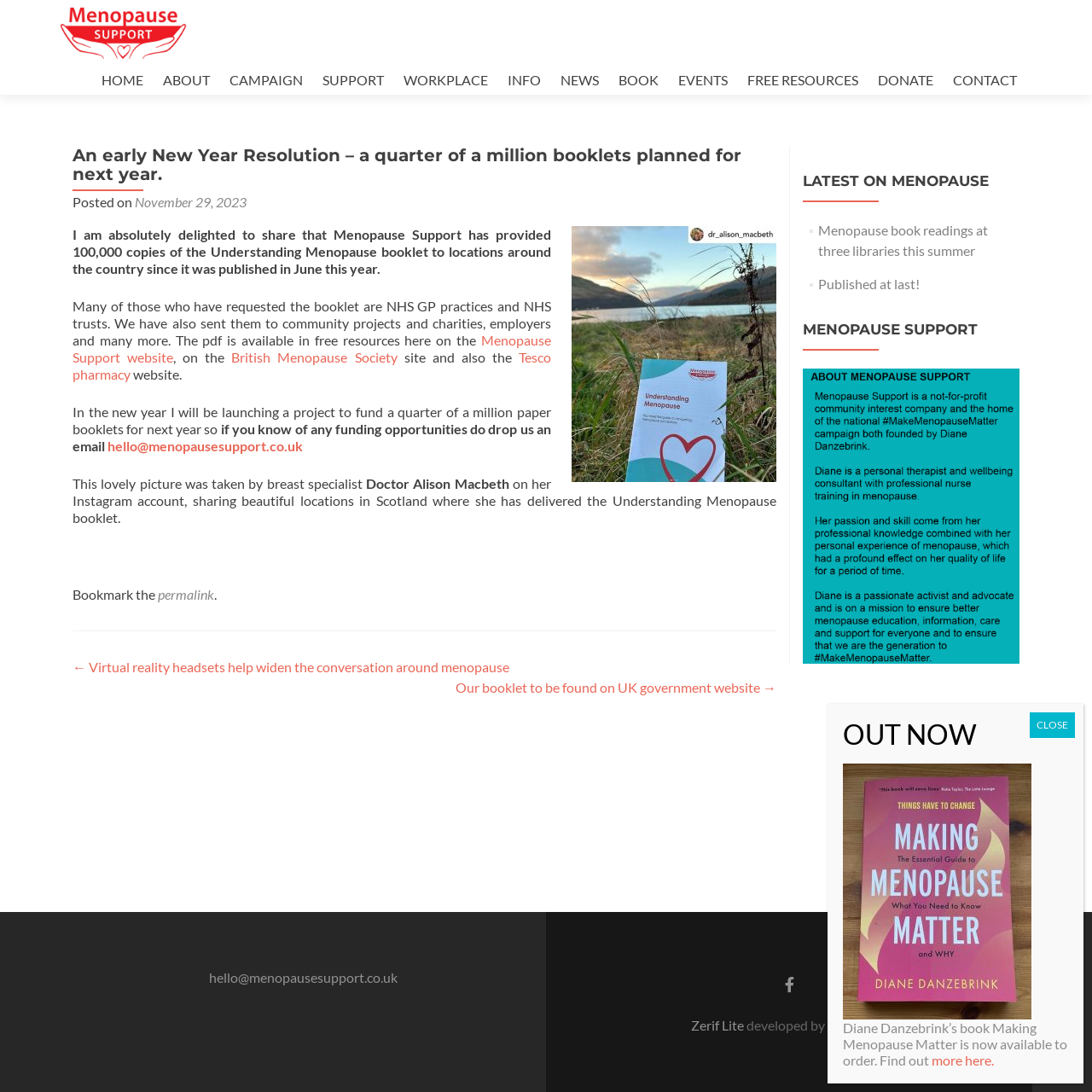Identify the bounding box coordinates of the region I need to click to complete this instruction: "Close the dialog".

[0.943, 0.652, 0.984, 0.676]